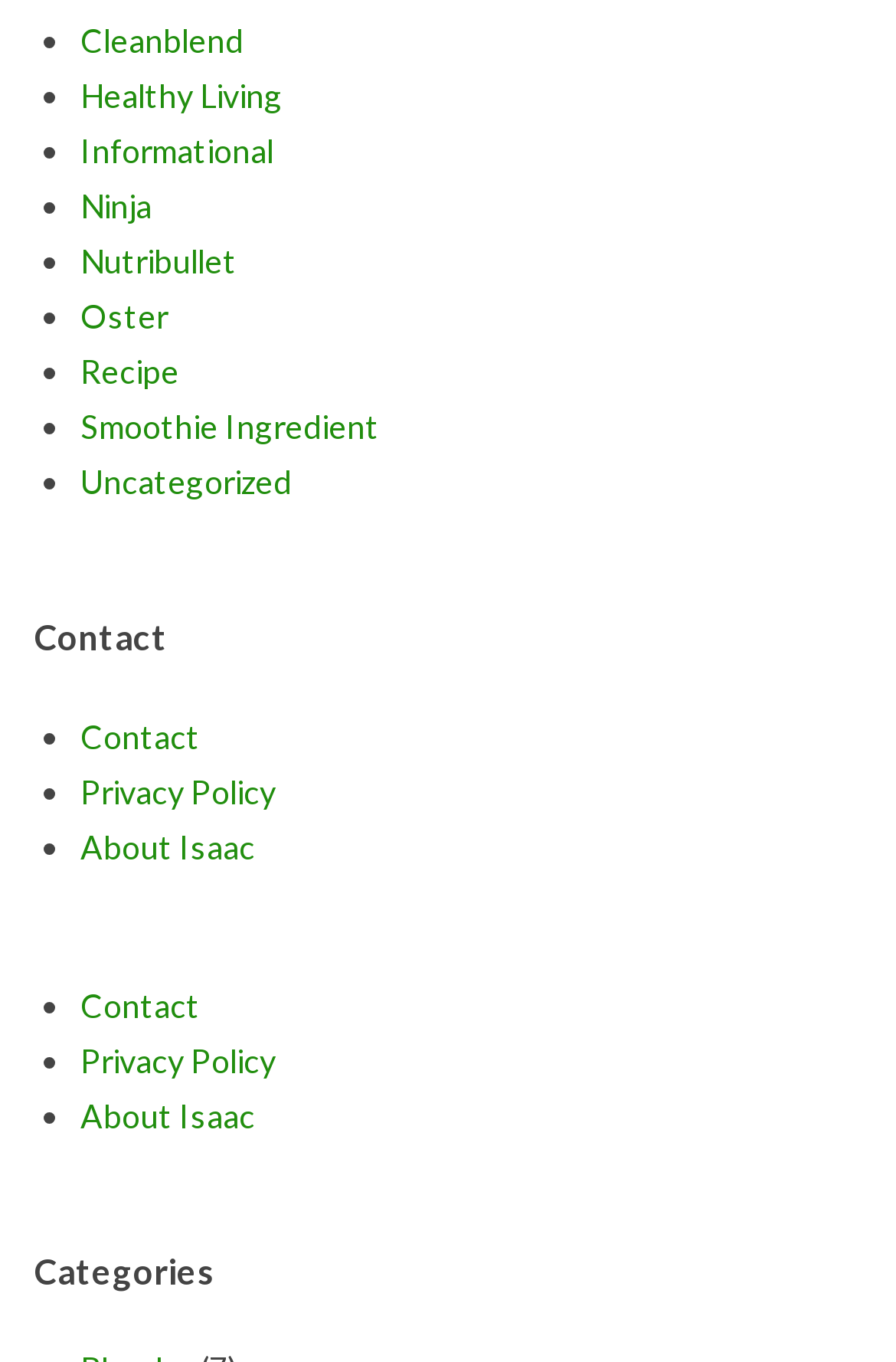Please identify the bounding box coordinates of the element that needs to be clicked to perform the following instruction: "View January 2017".

None